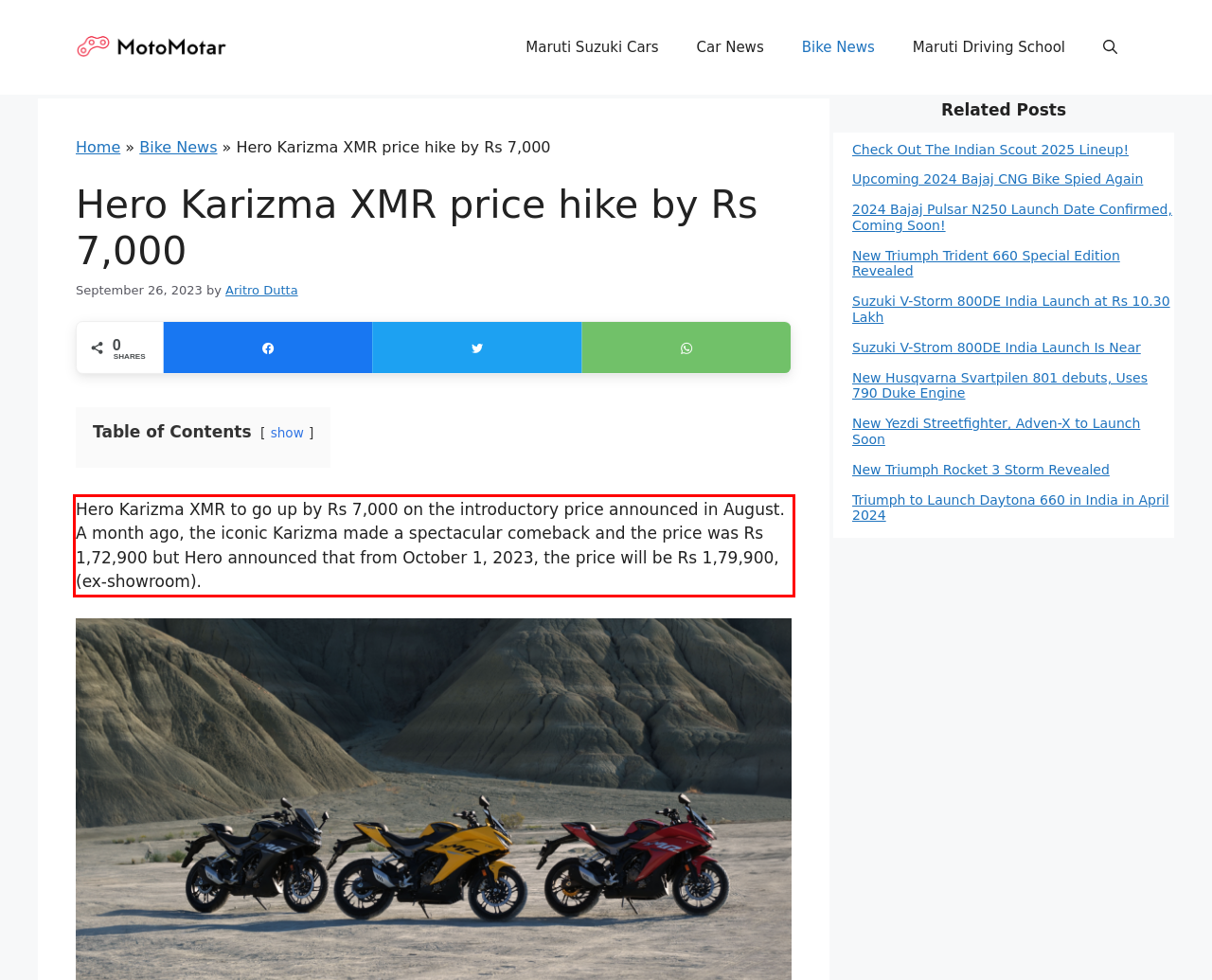Please analyze the screenshot of a webpage and extract the text content within the red bounding box using OCR.

Hero Karizma XMR to go up by Rs 7,000 on the introductory price announced in August. A month ago, the iconic Karizma made a spectacular comeback and the price was Rs 1,72,900 but Hero announced that from October 1, 2023, the price will be Rs 1,79,900, (ex-showroom).